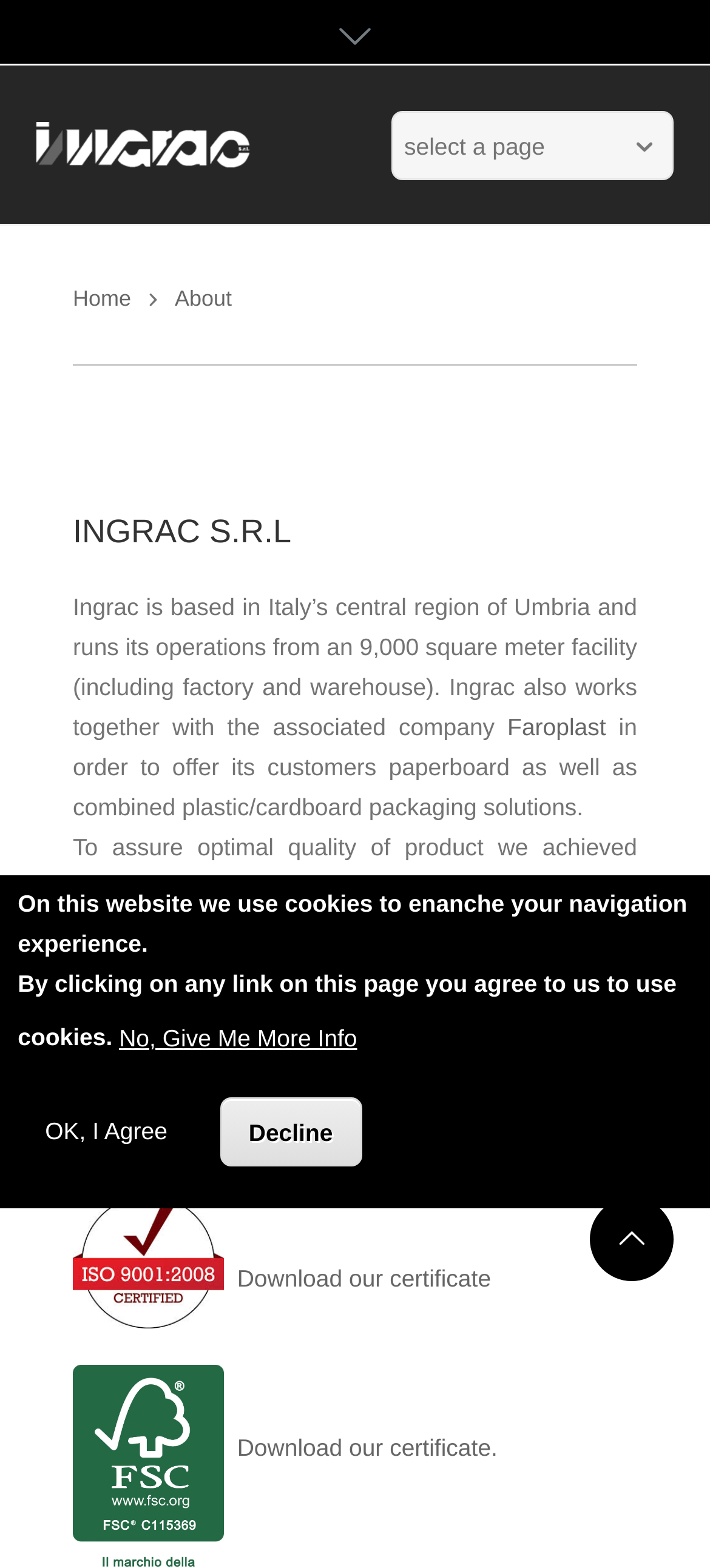Kindly determine the bounding box coordinates for the area that needs to be clicked to execute this instruction: "Download the certificate".

[0.334, 0.687, 0.692, 0.705]